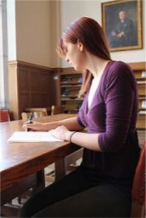What is the subject of the portrait on the wall?
Using the visual information, answer the question in a single word or phrase.

not specified